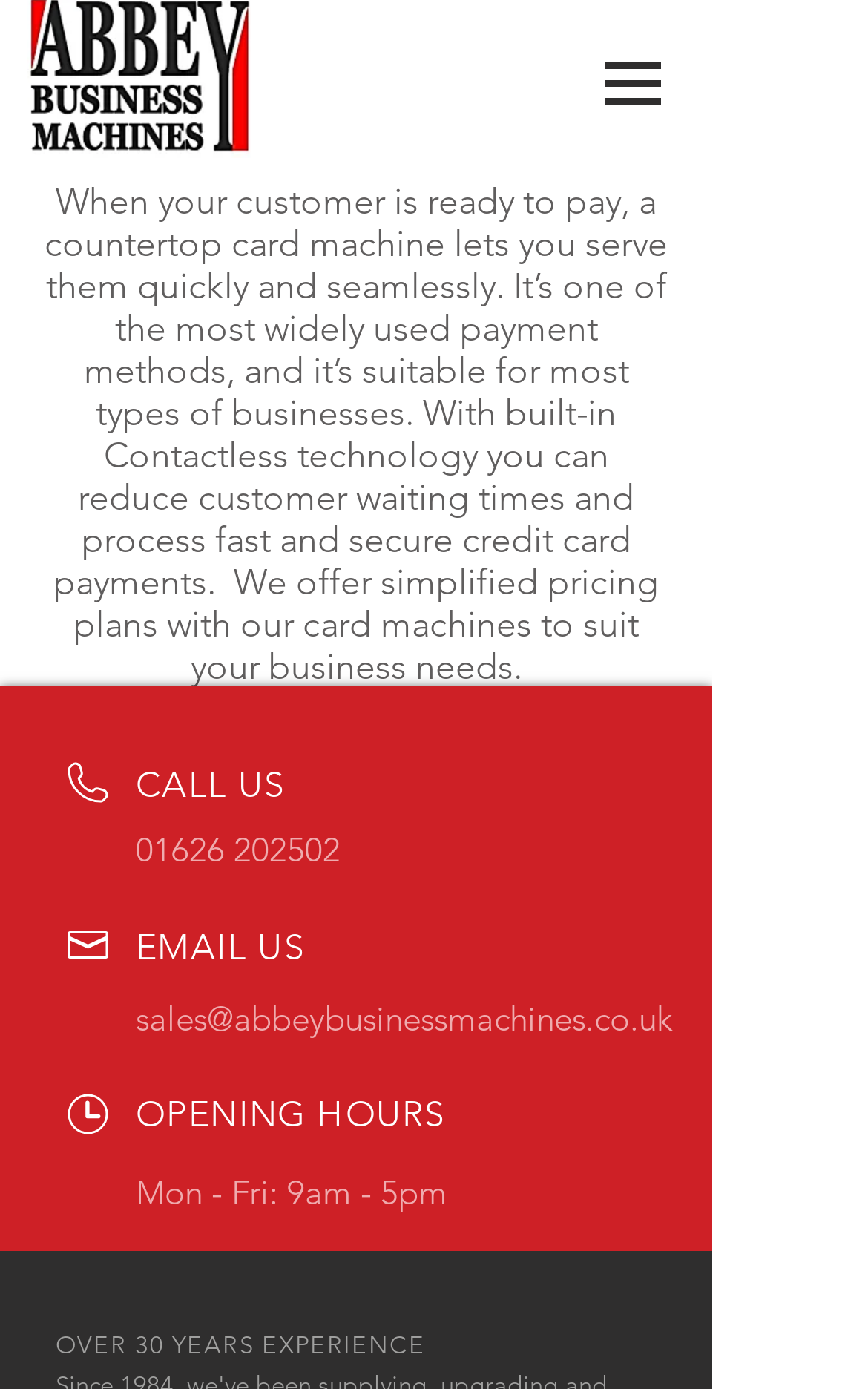What is the primary method of payment mentioned?
Refer to the screenshot and deliver a thorough answer to the question presented.

The webpage mentions 'credit card payments' and 'Contactless technology' which suggests that credit card is the primary method of payment being referred to.